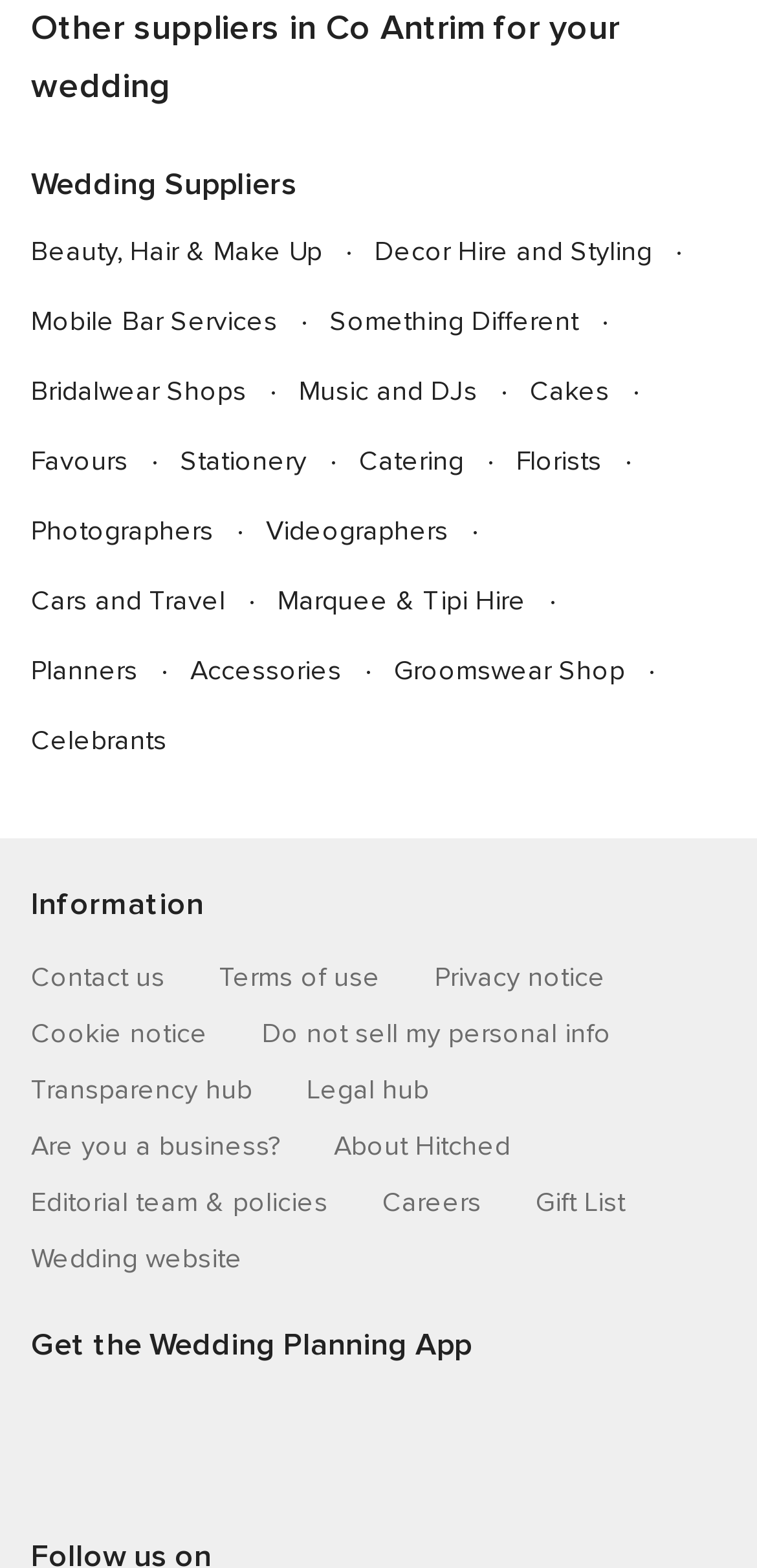What is the text above the 'Contact us' link?
Using the image, provide a concise answer in one word or a short phrase.

Information